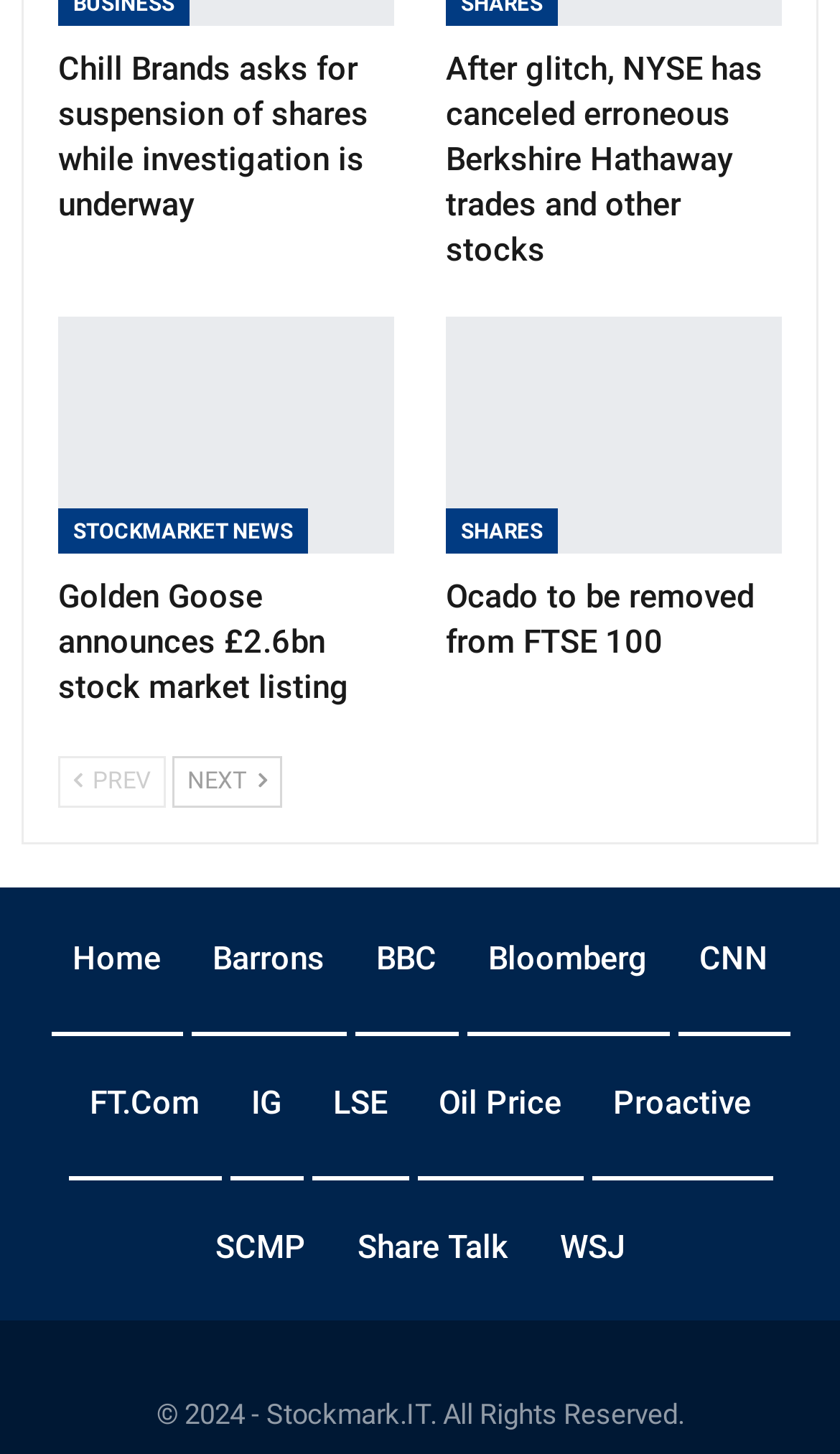How many news sources are listed at the bottom?
Please provide a single word or phrase as the answer based on the screenshot.

10